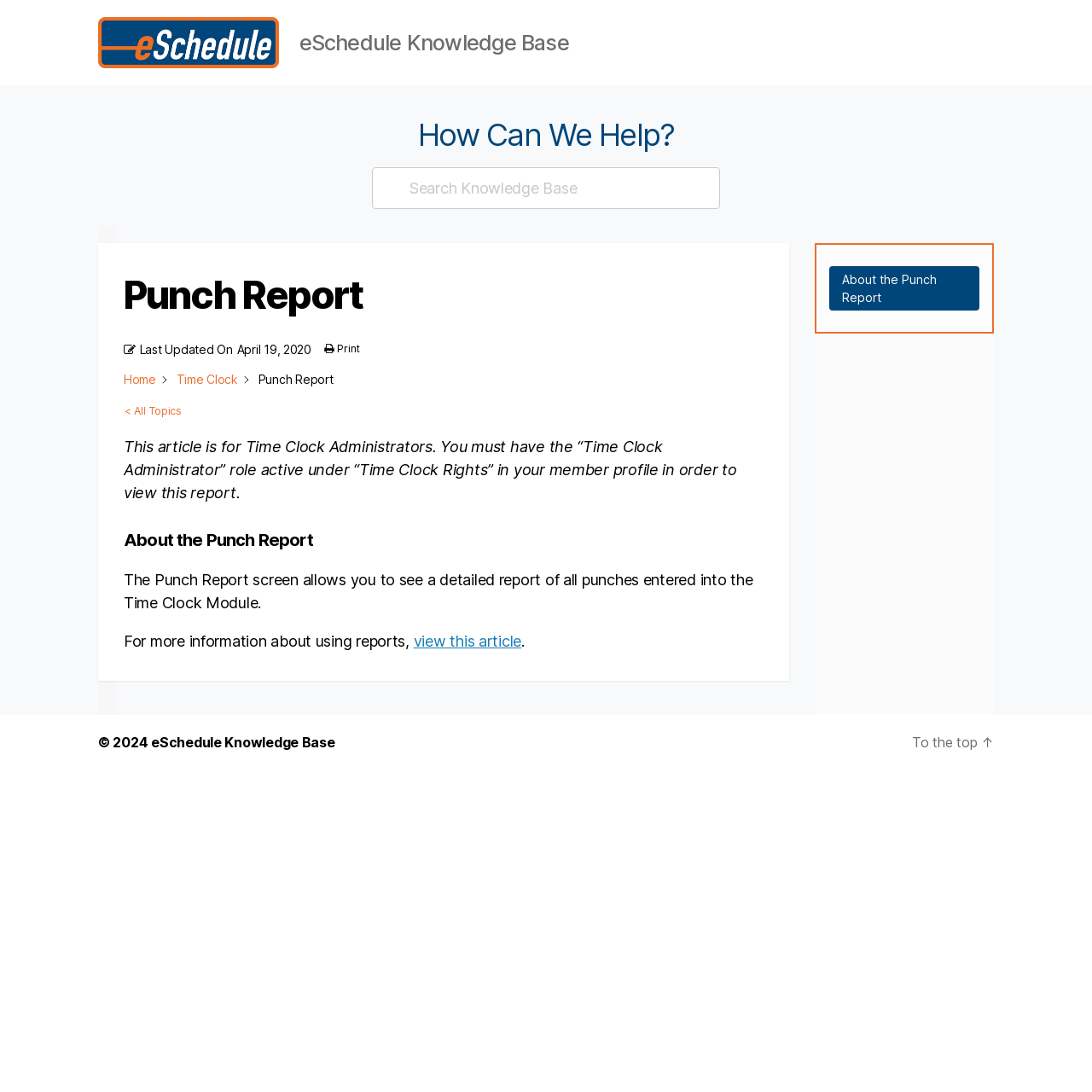What is required to view this report?
Based on the image, answer the question with as much detail as possible.

The webpage states that the user must have the 'Time Clock Administrator' role active under 'Time Clock Rights' in their member profile in order to view this report, as indicated by the StaticText element with the text 'This article is for Time Clock Administrators. You must have the “Time Clock Administrator” role active under “Time Clock Rights” in your member profile in order to view this report.'